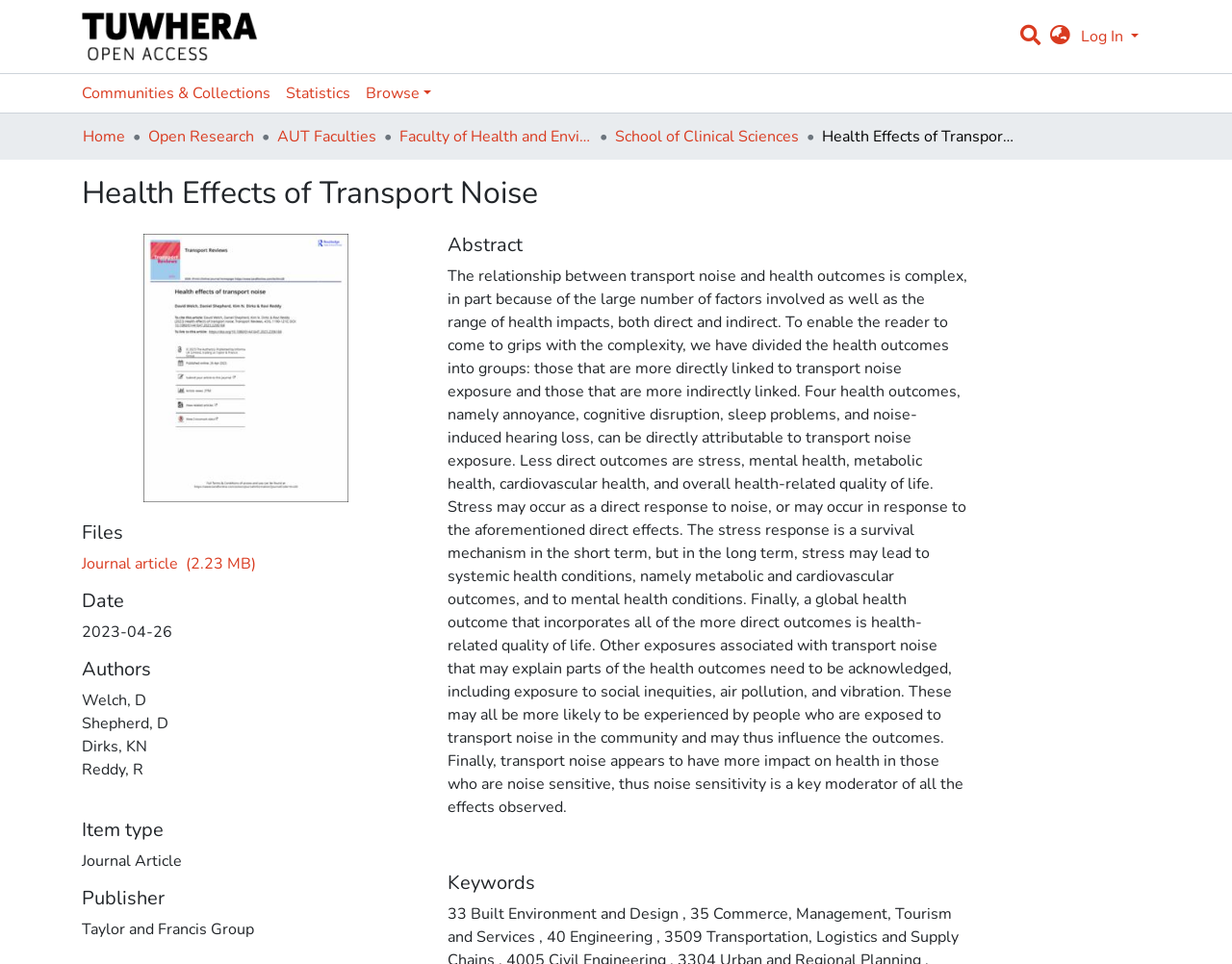Please determine the bounding box coordinates of the area that needs to be clicked to complete this task: 'Subscribe to Research Alerts'. The coordinates must be four float numbers between 0 and 1, formatted as [left, top, right, bottom].

None